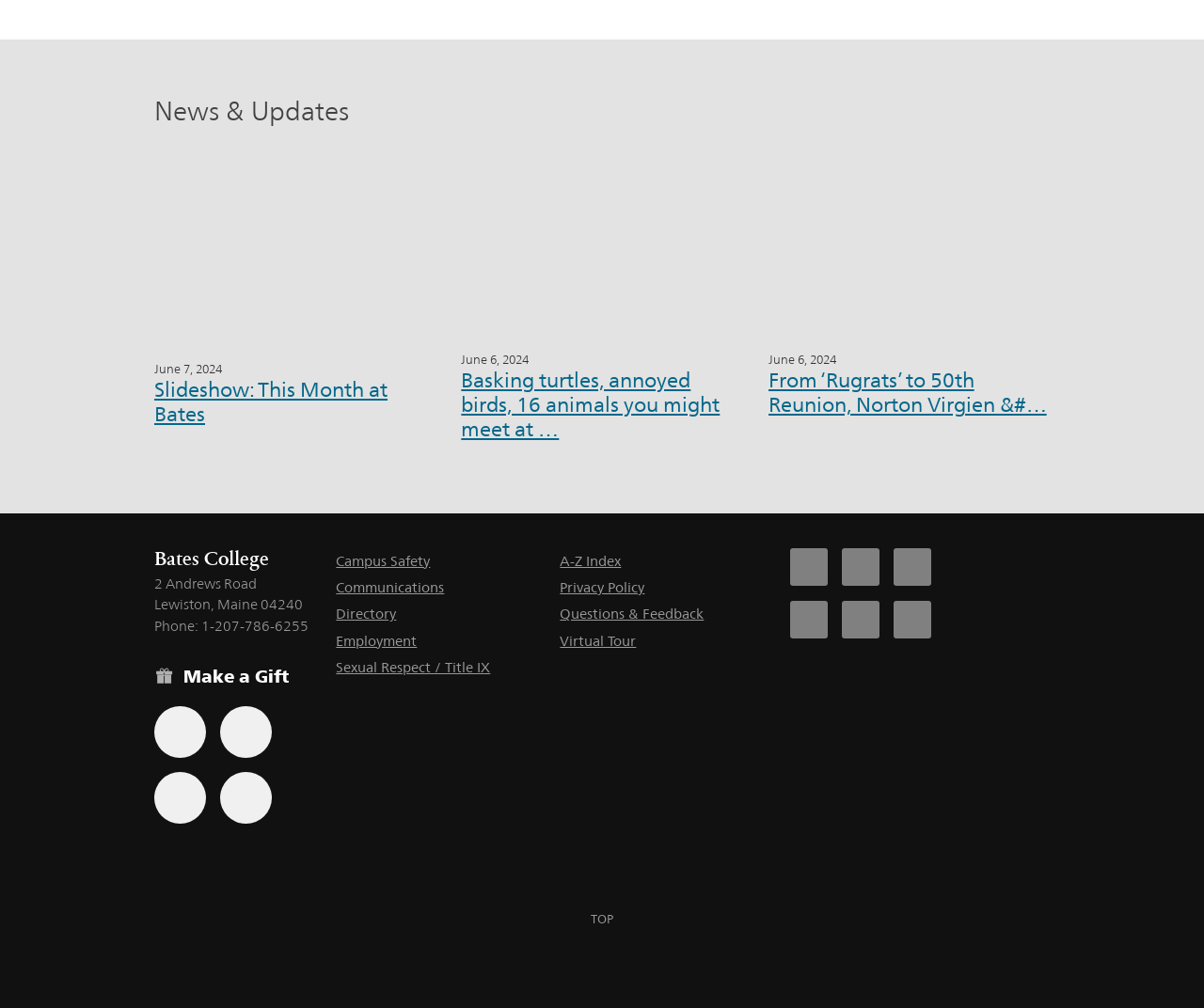What is the name of the college?
Give a single word or phrase answer based on the content of the image.

Bates College